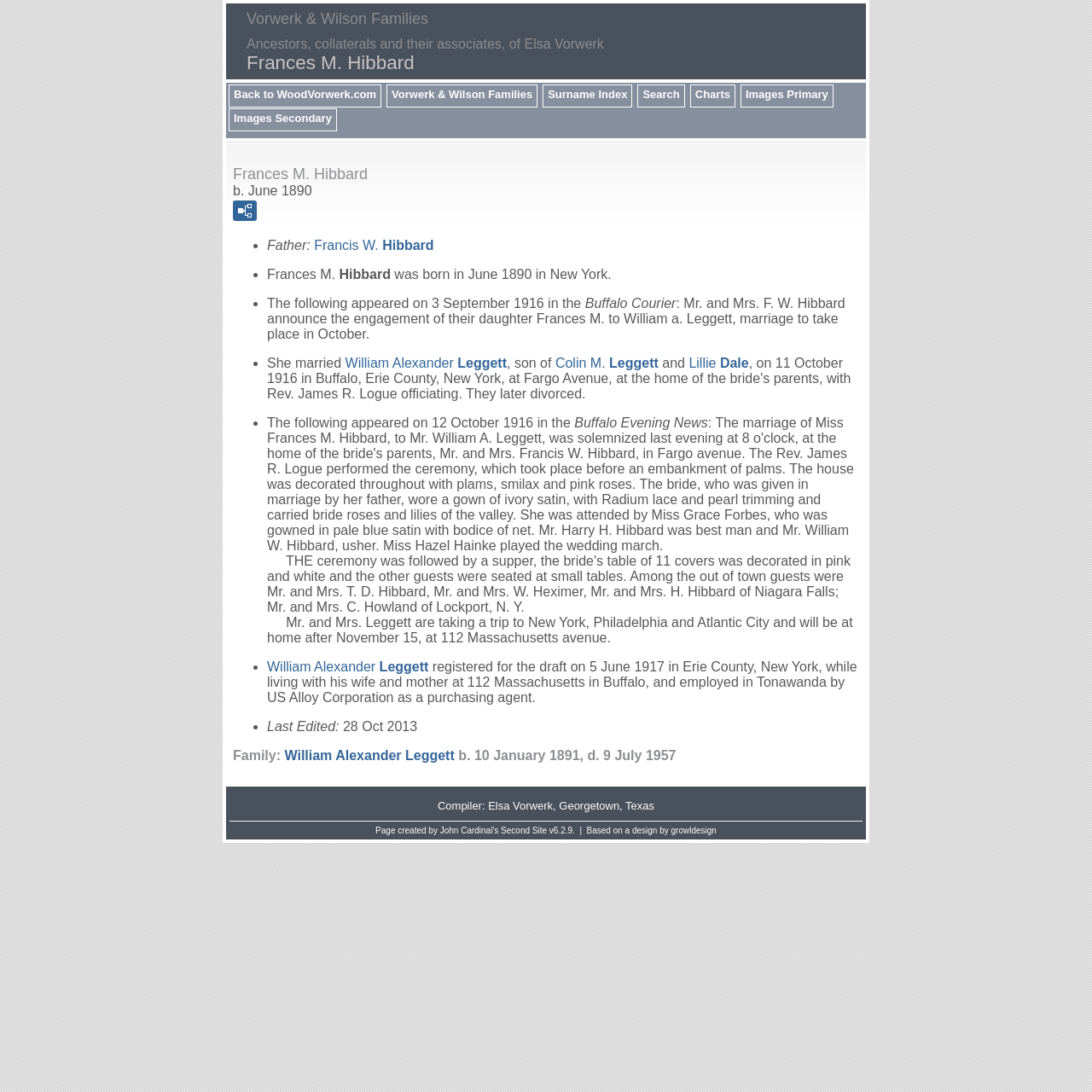Please provide a brief answer to the question using only one word or phrase: 
Who is the father of Frances M. Hibbard?

Francis W. Hibbard